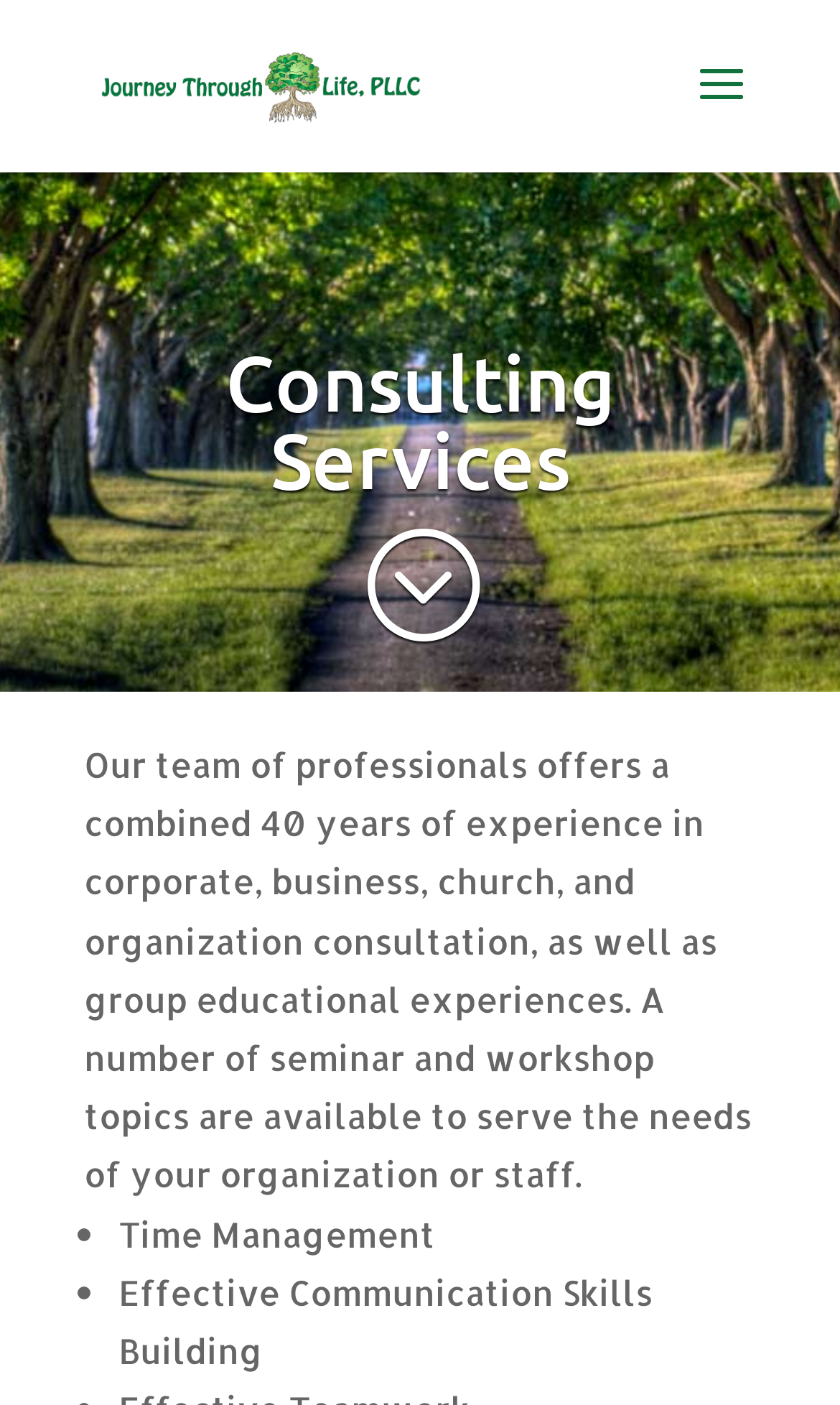How many years of experience do the professionals at Journeythru have?
Relying on the image, give a concise answer in one word or a brief phrase.

40 years